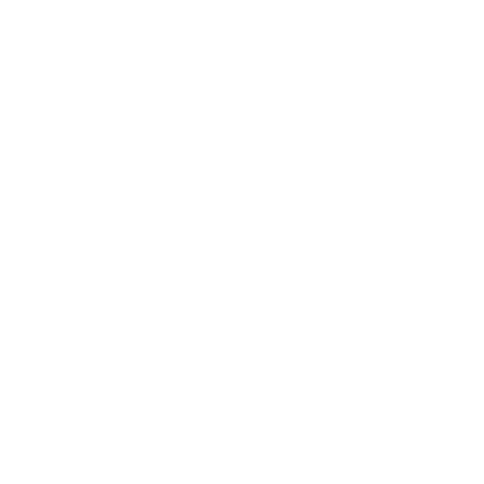What type of gold is used in the pendant?
Using the picture, provide a one-word or short phrase answer.

18Kt yellow gold